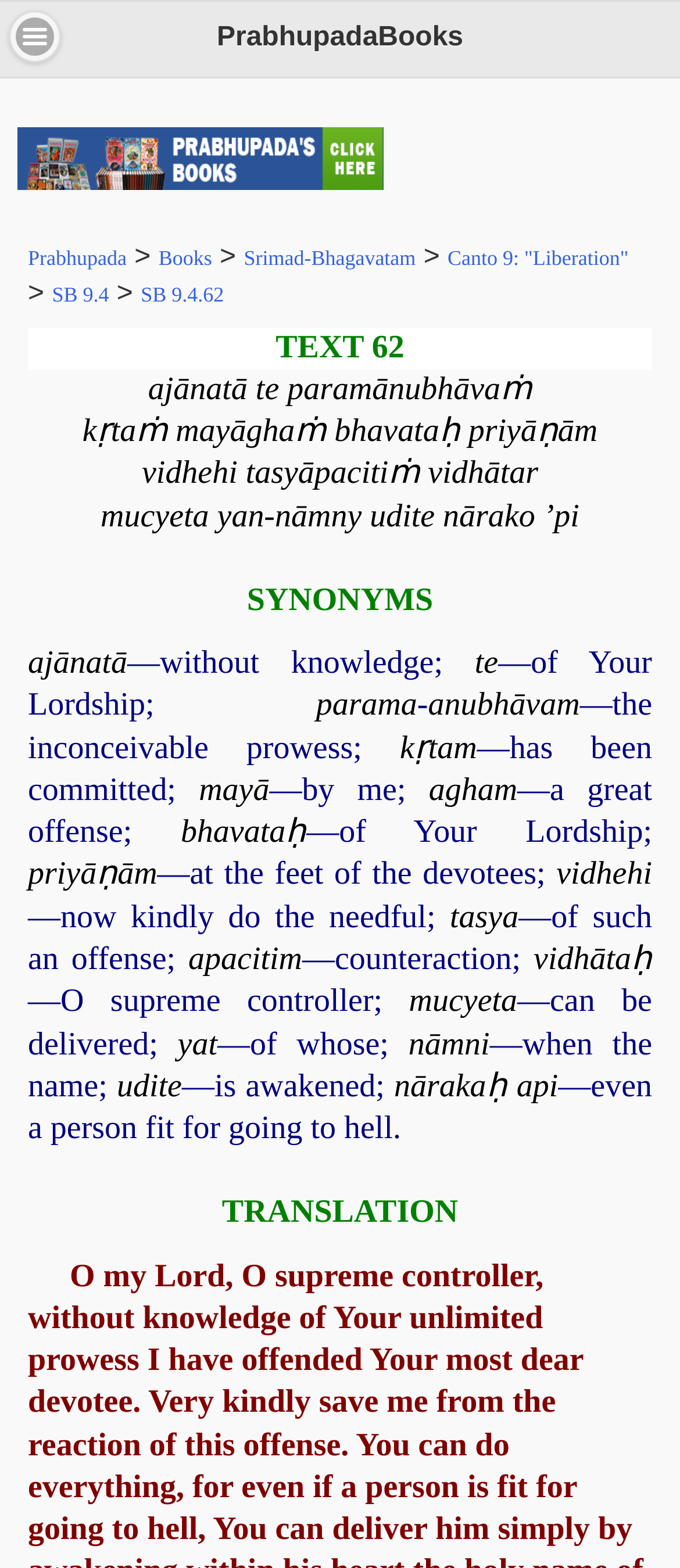What is the meaning of 'ajānatā'?
Based on the screenshot, answer the question with a single word or phrase.

without knowledge